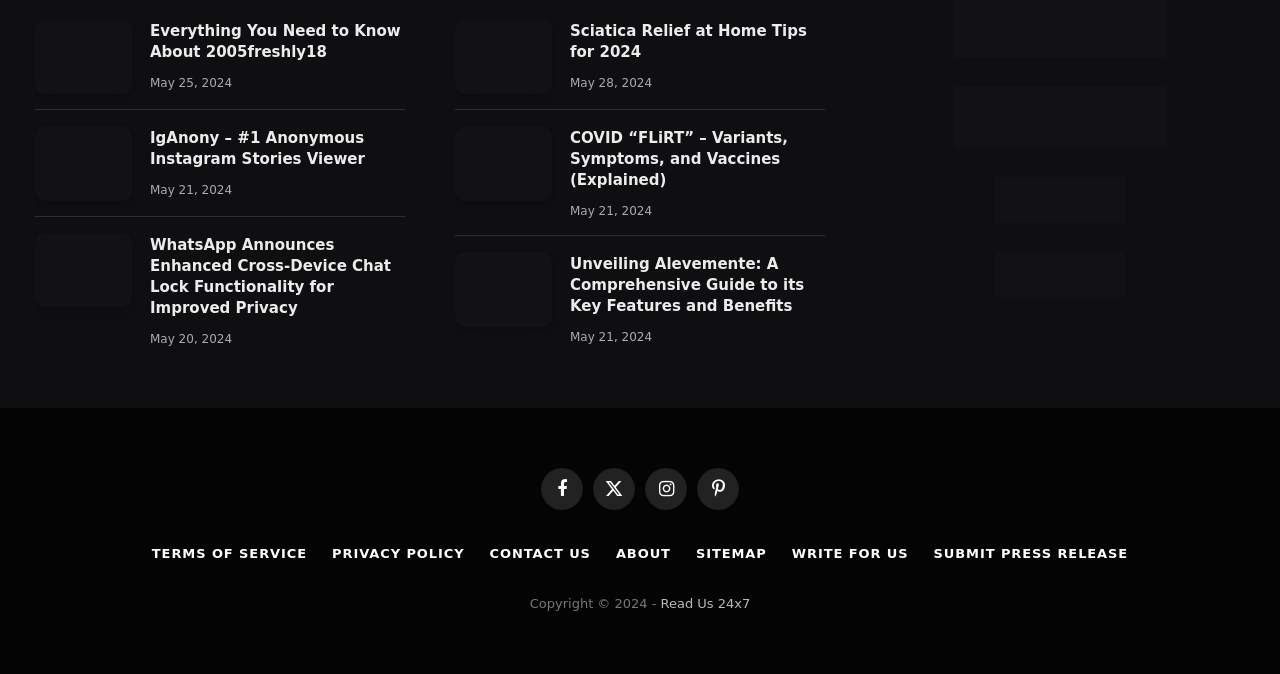What is the purpose of the image with the text 'google-play-badge'?
From the screenshot, supply a one-word or short-phrase answer.

Google Play badge